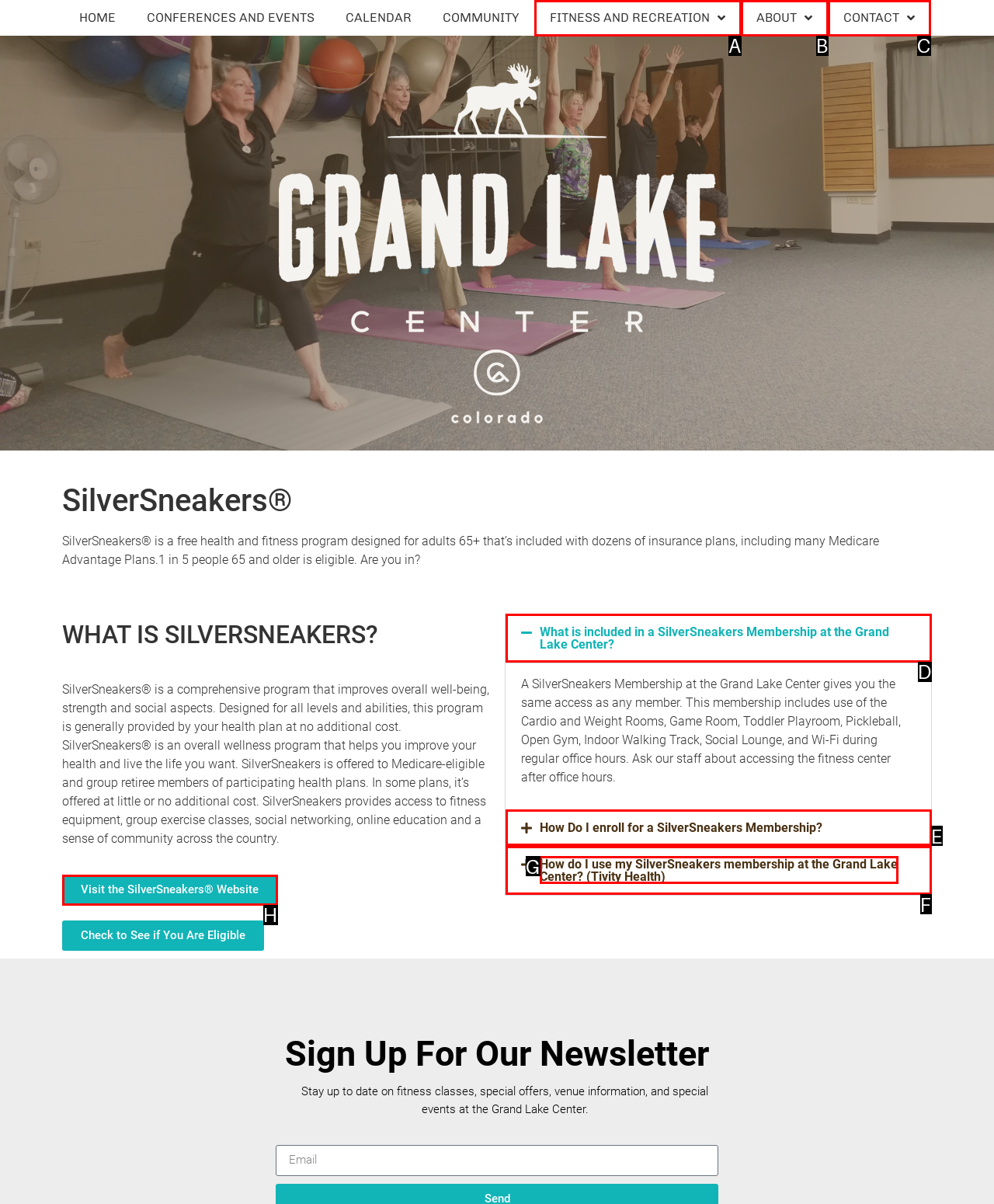Find the appropriate UI element to complete the task: Click the What is included in a SilverSneakers Membership at the Grand Lake Center? button. Indicate your choice by providing the letter of the element.

D